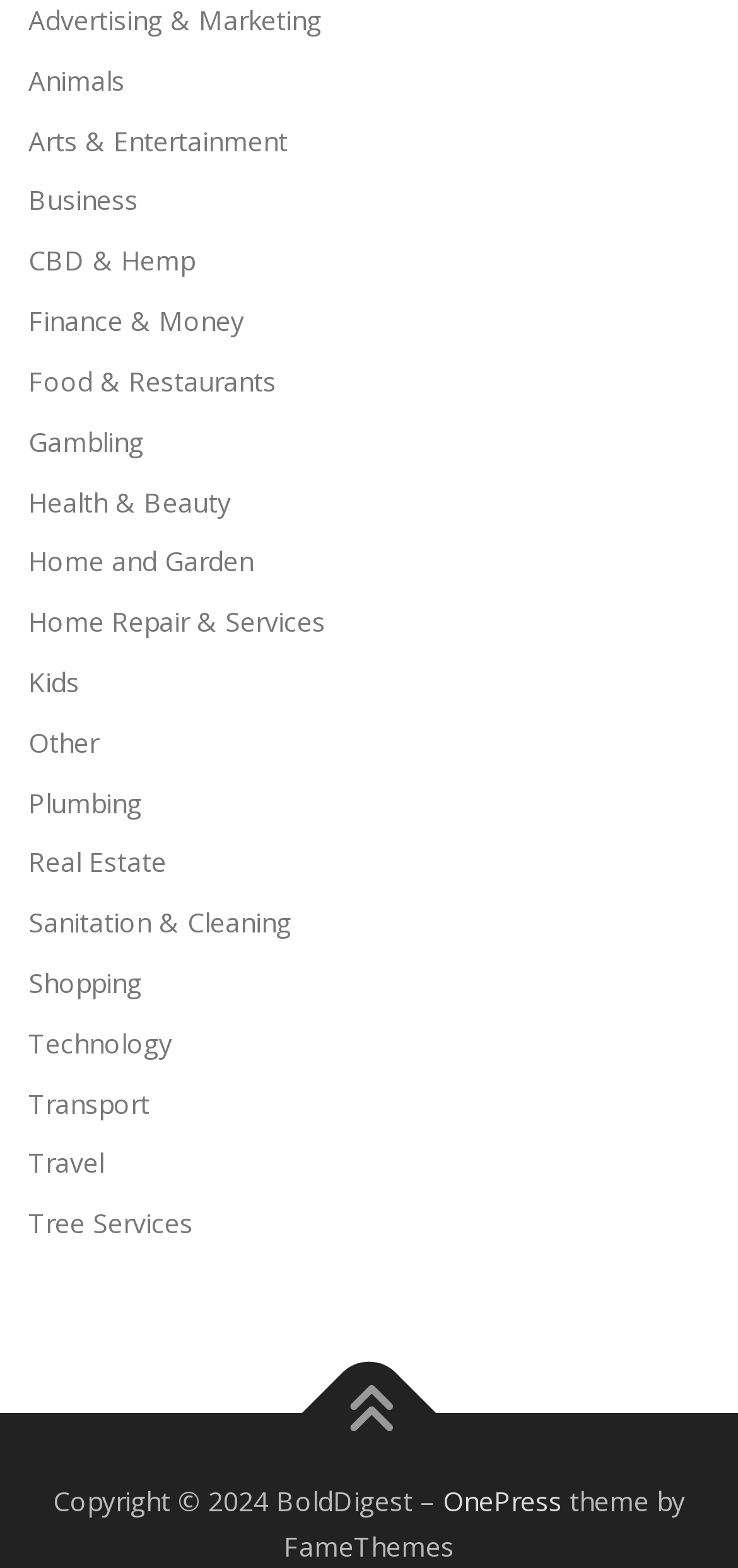Please specify the bounding box coordinates in the format (top-left x, top-left y, bottom-right x, bottom-right y), with all values as floating point numbers between 0 and 1. Identify the bounding box of the UI element described by: Real Estate

[0.038, 0.539, 0.226, 0.561]